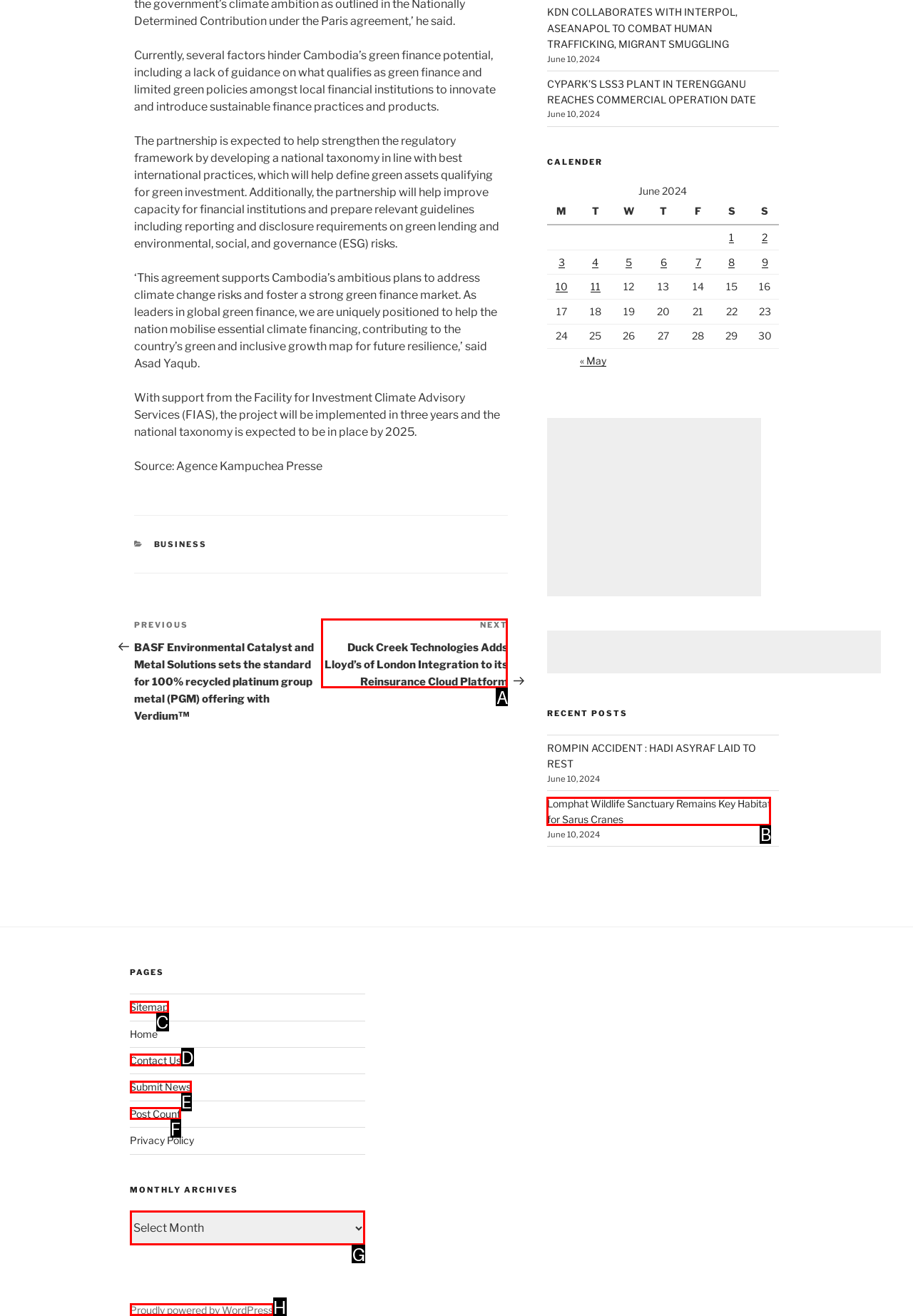Which lettered option should be clicked to achieve the task: Click on 'Next Post Duck Creek Technologies Adds Lloyd’s of London Integration to its Reinsurance Cloud Platform'? Choose from the given choices.

A